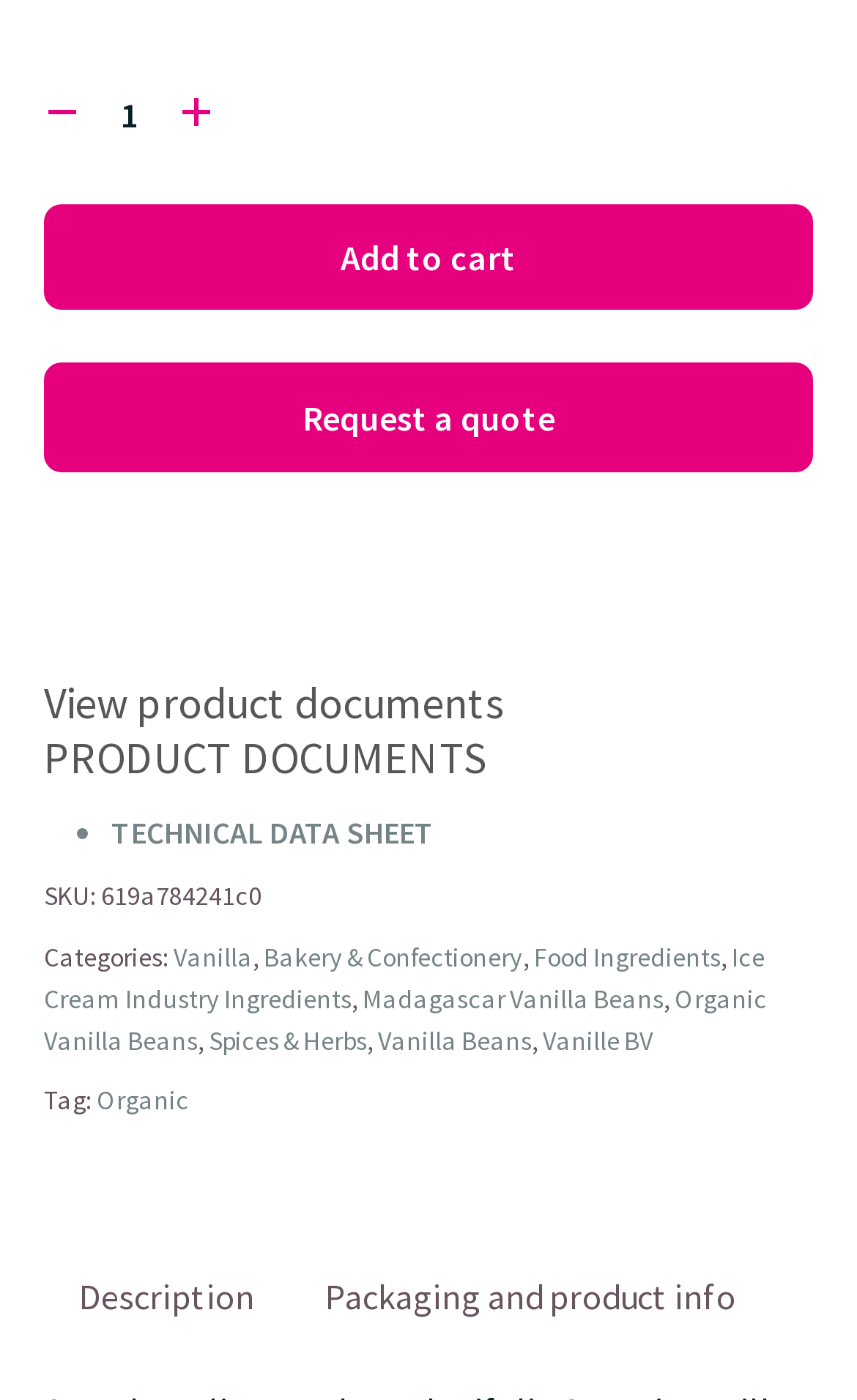Locate the bounding box coordinates of the element that needs to be clicked to carry out the instruction: "Request a quote". The coordinates should be given as four float numbers ranging from 0 to 1, i.e., [left, top, right, bottom].

[0.051, 0.259, 0.949, 0.338]